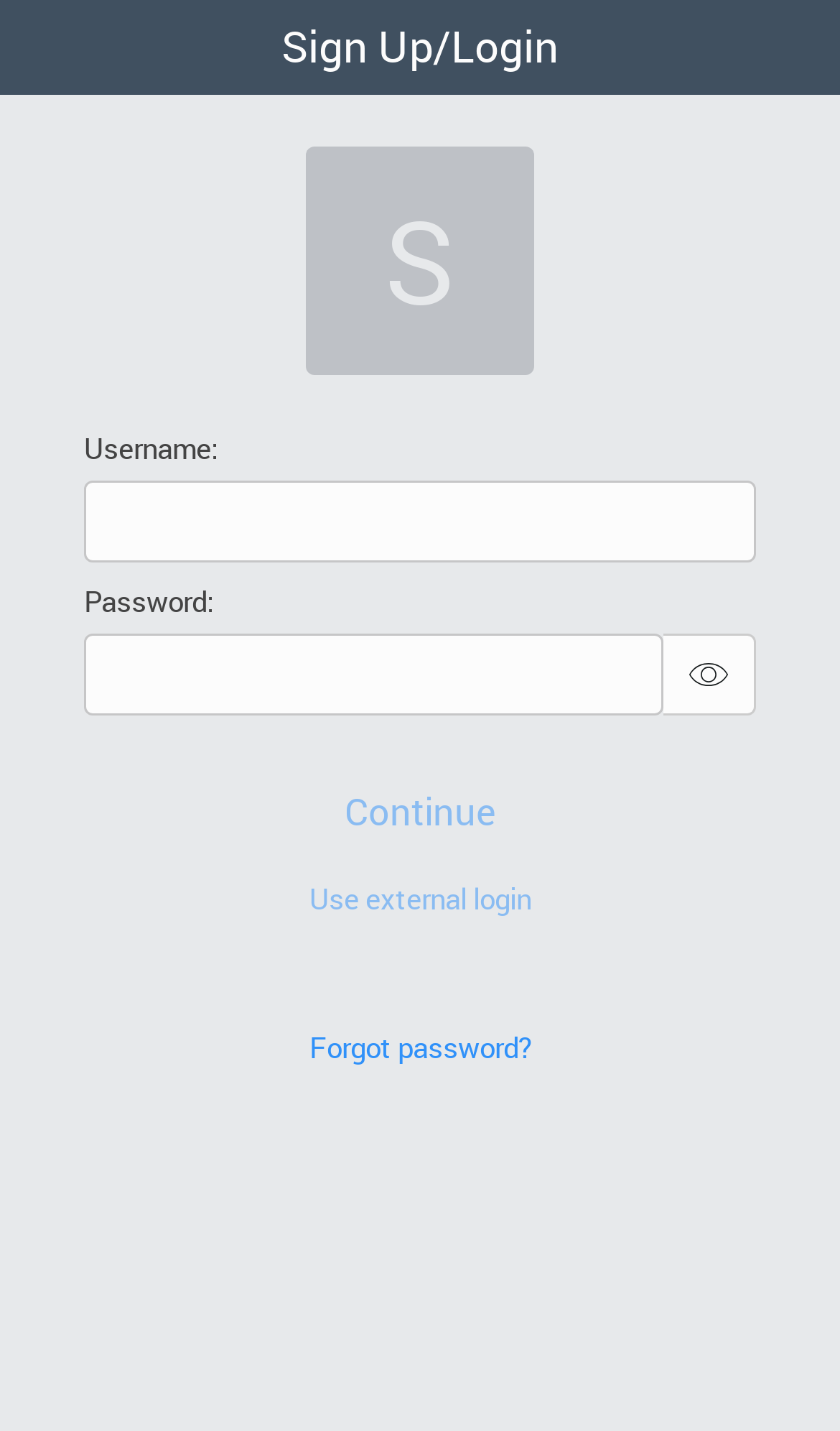Using floating point numbers between 0 and 1, provide the bounding box coordinates in the format (top-left x, top-left y, bottom-right x, bottom-right y). Locate the UI element described here: Forgot password?

[0.353, 0.717, 0.647, 0.749]